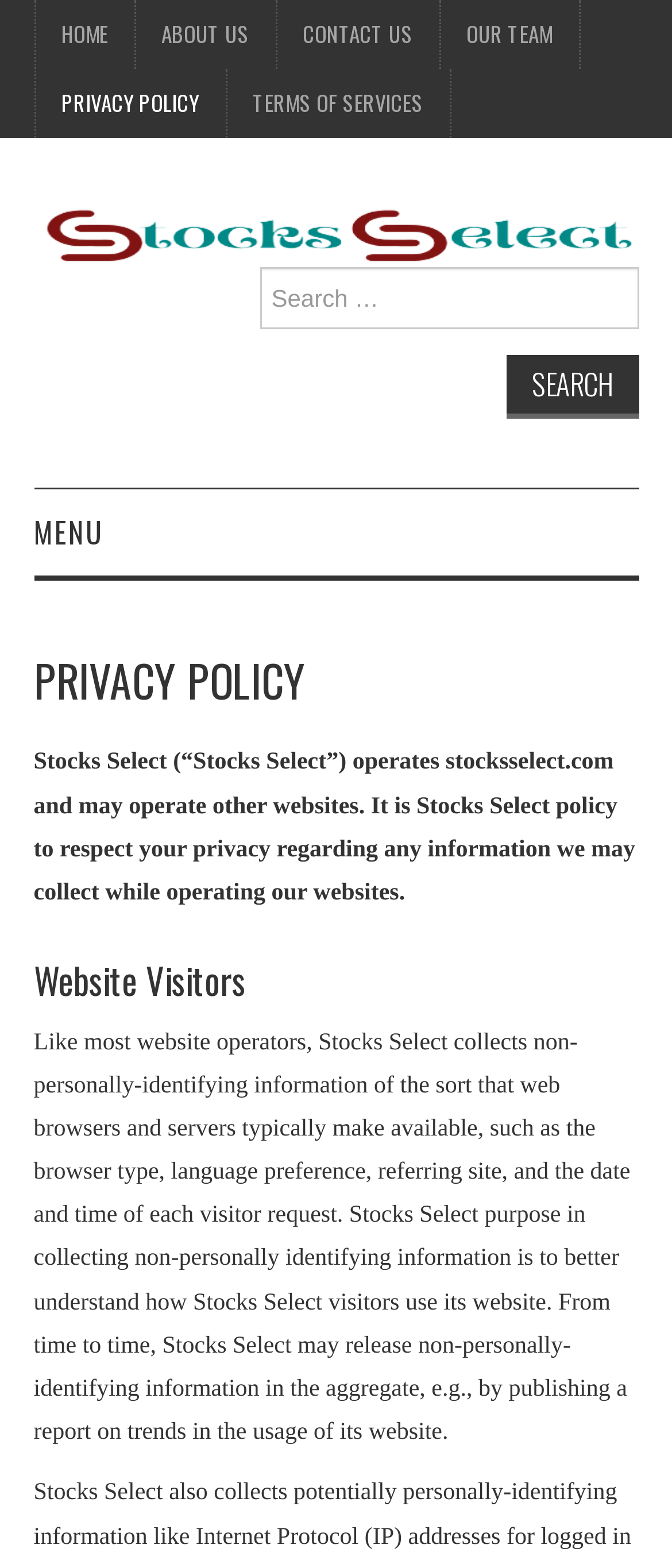Please determine the bounding box coordinates for the UI element described here. Use the format (top-left x, top-left y, bottom-right x, bottom-right y) with values bounded between 0 and 1: parent_node: Search for: value="Search"

[0.753, 0.226, 0.95, 0.267]